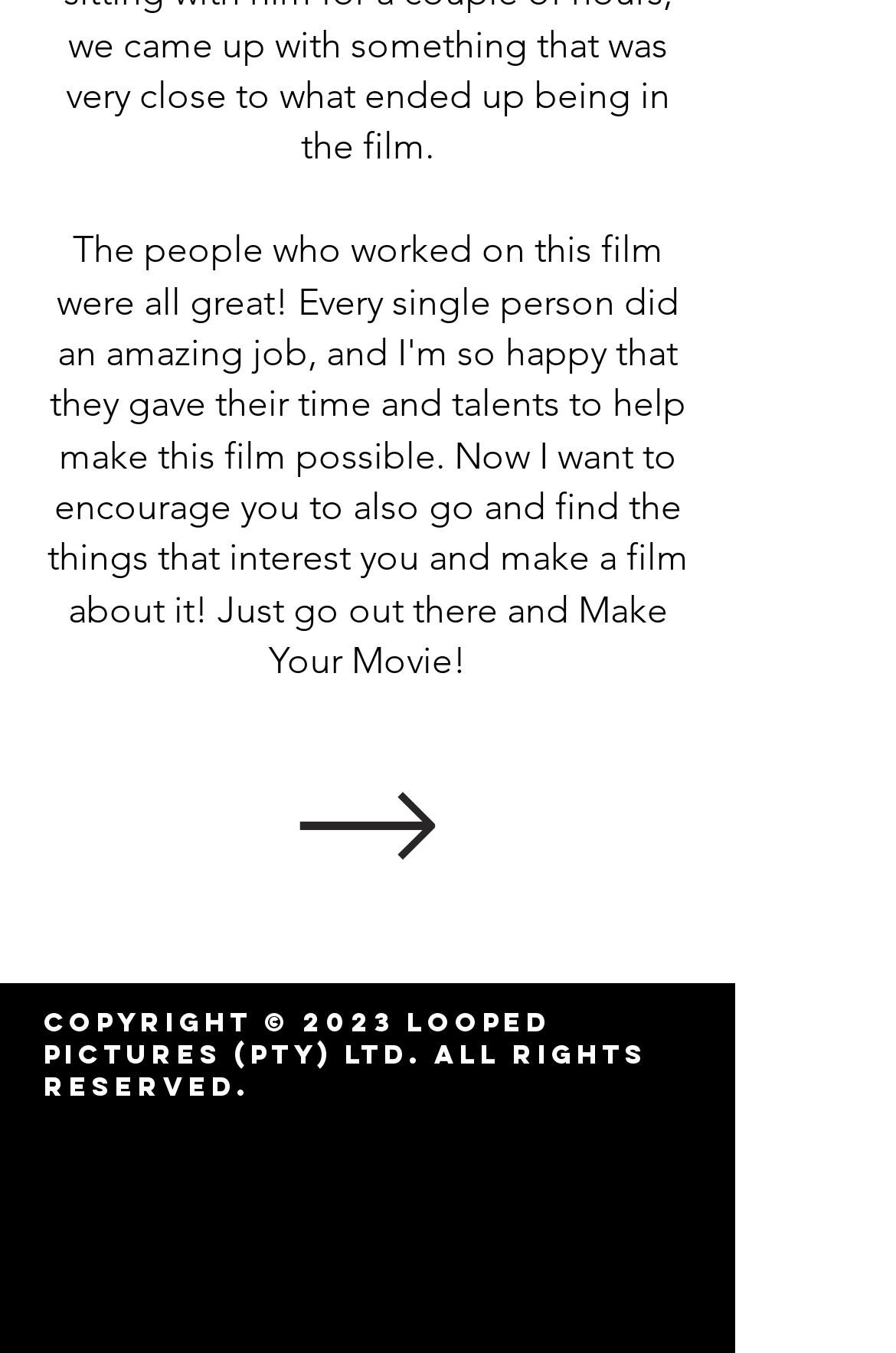What is the copyright year?
Refer to the image and answer the question using a single word or phrase.

2023